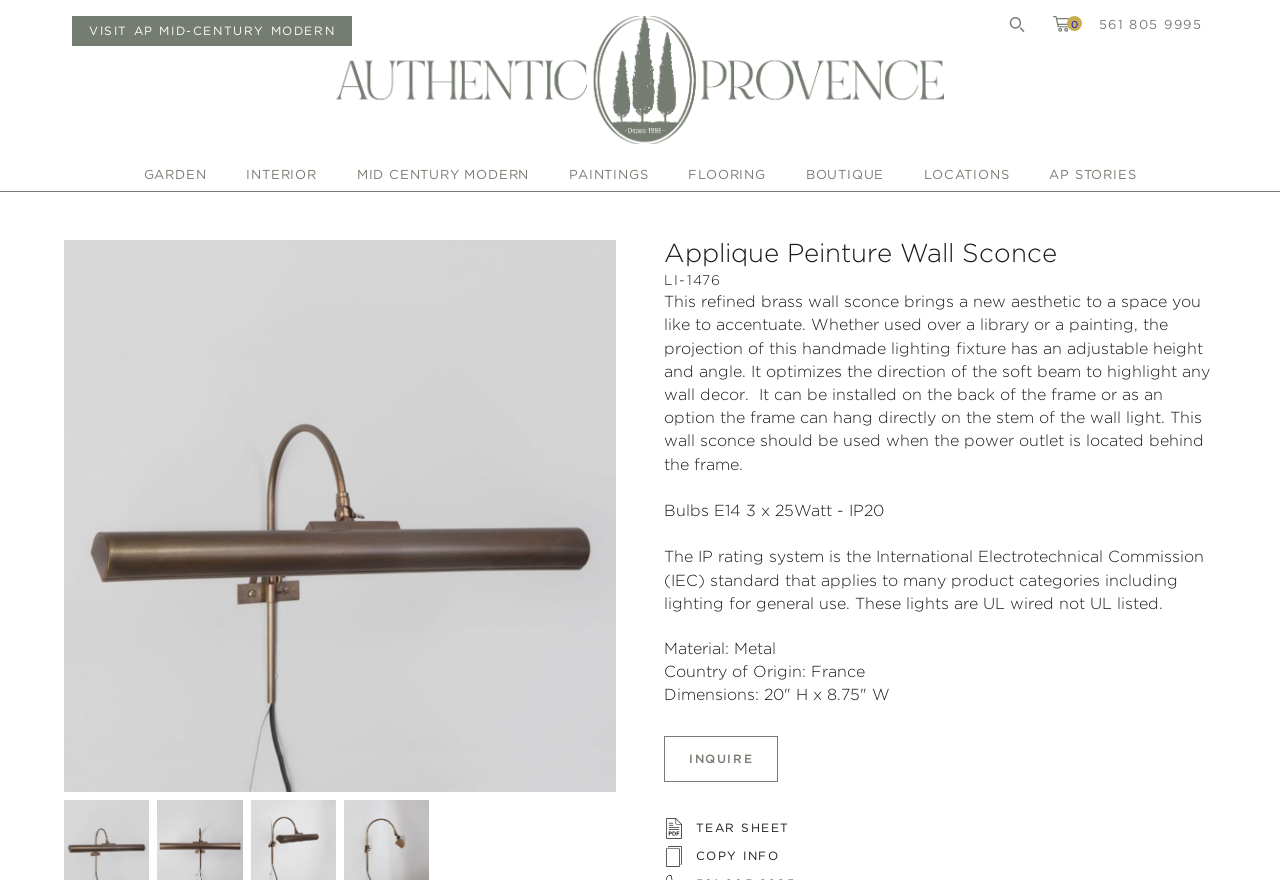Pinpoint the bounding box coordinates of the element to be clicked to execute the instruction: "view tear sheet".

[0.519, 0.926, 0.617, 0.957]